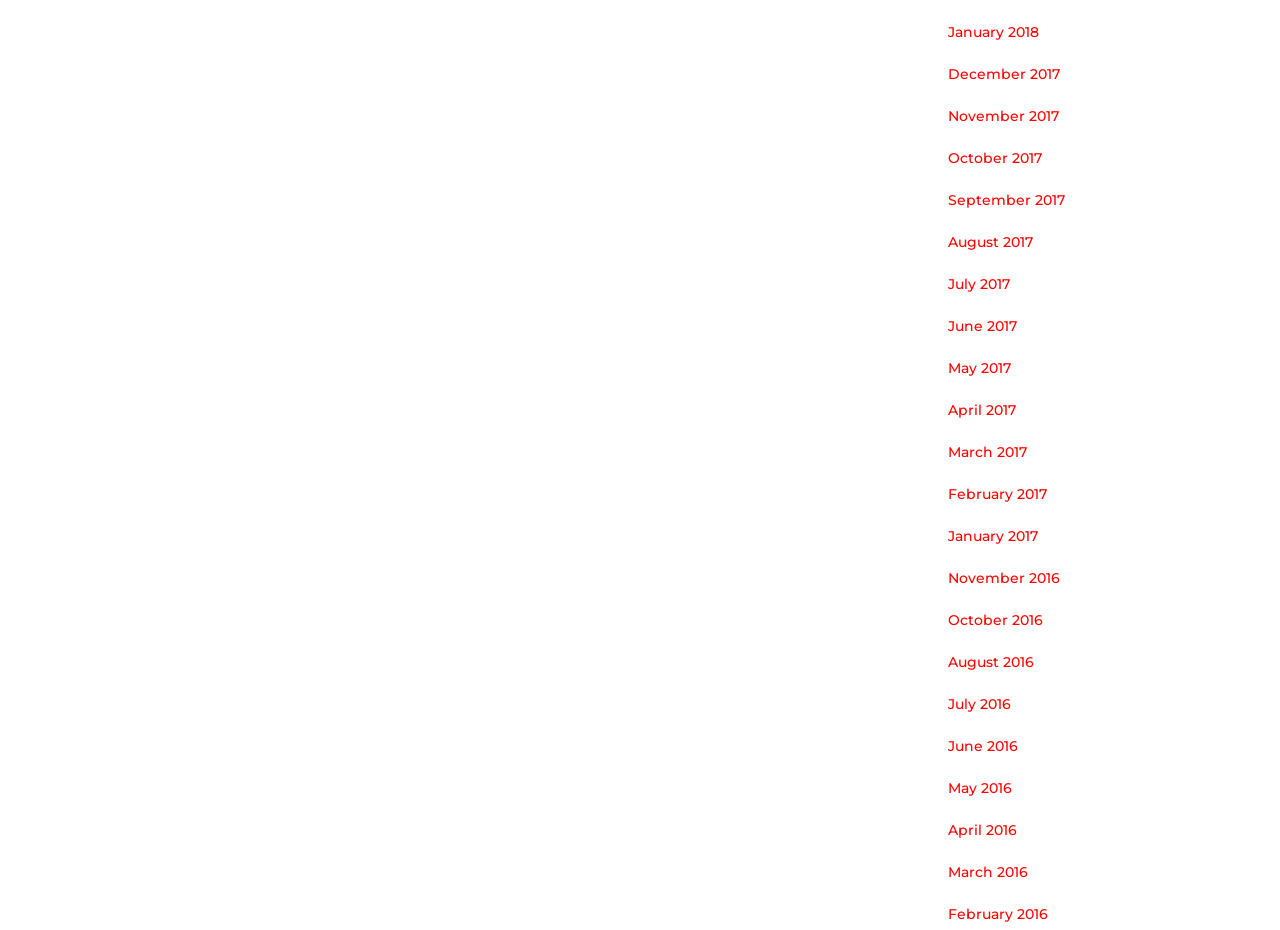Can you determine the bounding box coordinates of the area that needs to be clicked to fulfill the following instruction: "view February 2017"?

[0.74, 0.519, 0.818, 0.543]